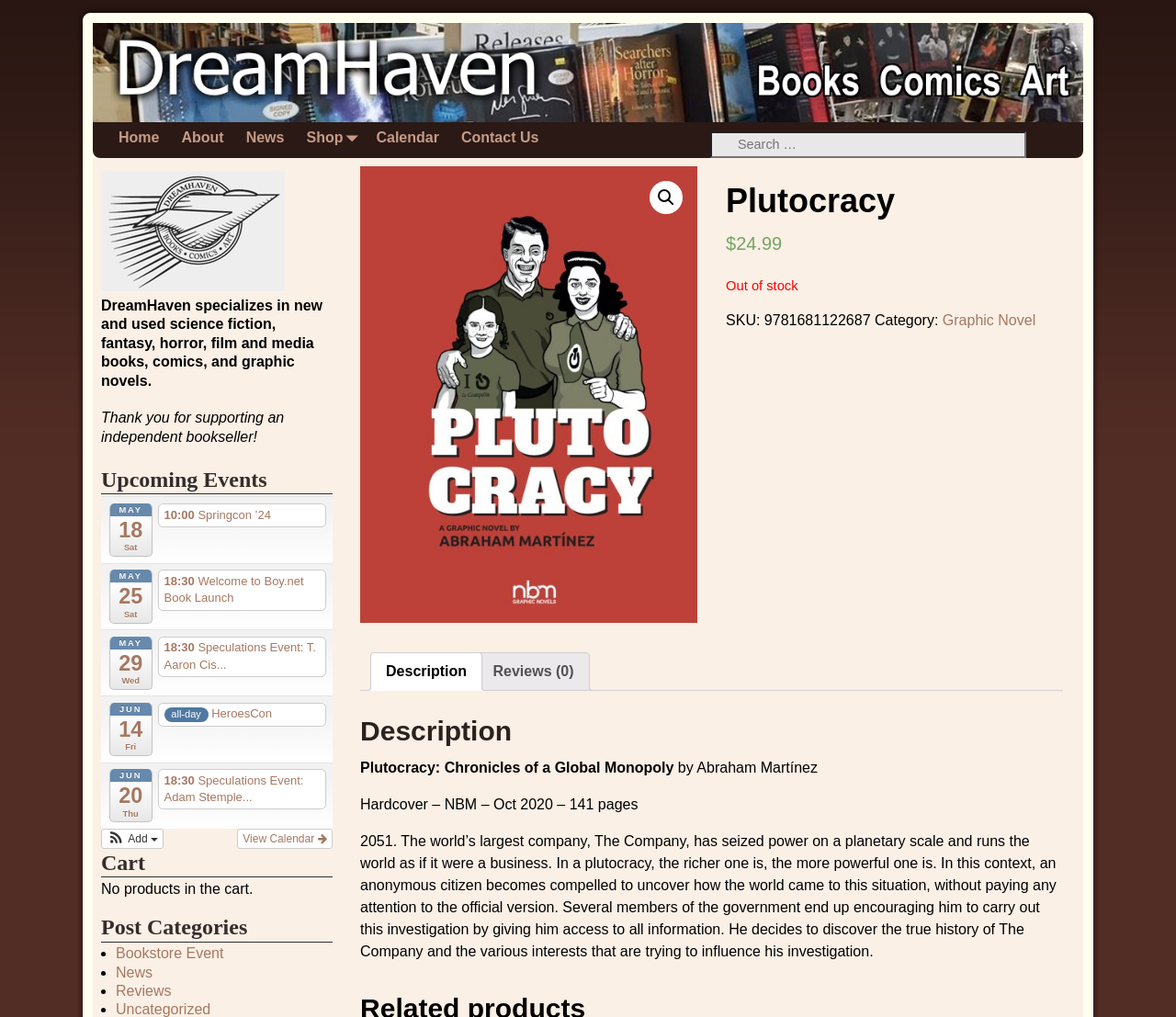Detail the features and information presented on the webpage.

The webpage is about a book titled "Plutocracy: Chronicles of a Global Monopoly" by Abraham Martínez. At the top of the page, there is a search bar and a navigation menu with links to "Home", "About", "News", "Shop", "Calendar", and "Contact Us". Below the navigation menu, there is a large image of the book cover.

The main content of the page is divided into two sections. On the left side, there is a section with details about the book, including its price ($24.99), availability (out of stock), and a brief description. There is also a tab list with two tabs: "Description" and "Reviews (0)". The "Description" tab is selected by default and displays a longer description of the book.

On the right side, there is a section with information about the bookstore, DreamHaven, including a brief description and a message thanking customers for supporting an independent bookseller. Below this section, there is a list of upcoming events, including book launches and conventions.

At the bottom of the page, there is a section with a cart summary, indicating that there are no products in the cart. Next to it, there is a section with post categories, including "Bookstore Event", "News", and "Reviews".